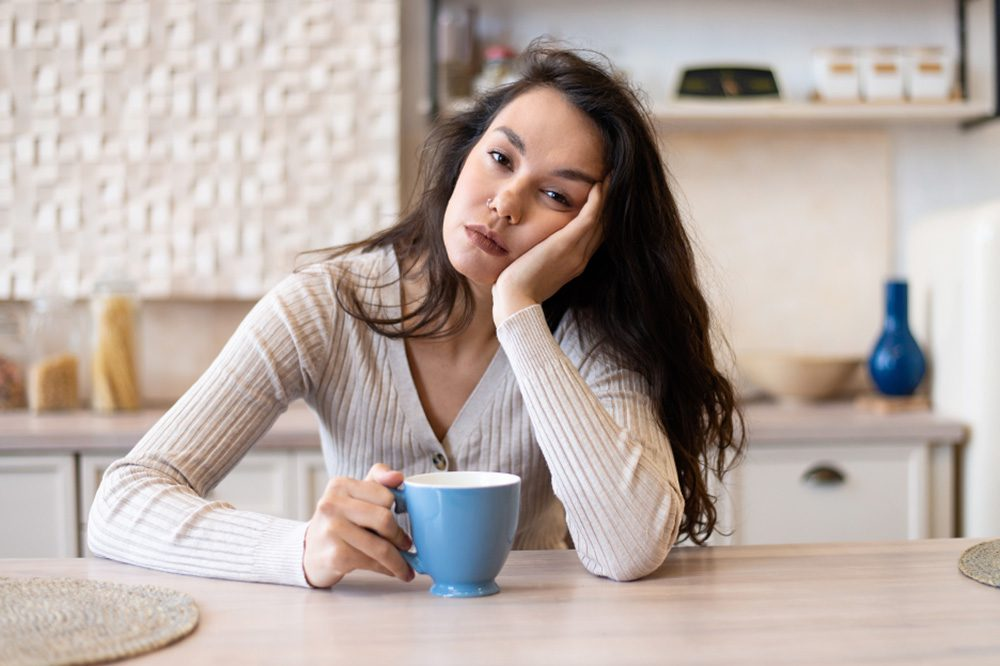Please reply with a single word or brief phrase to the question: 
What color is the woman's sweater?

light beige